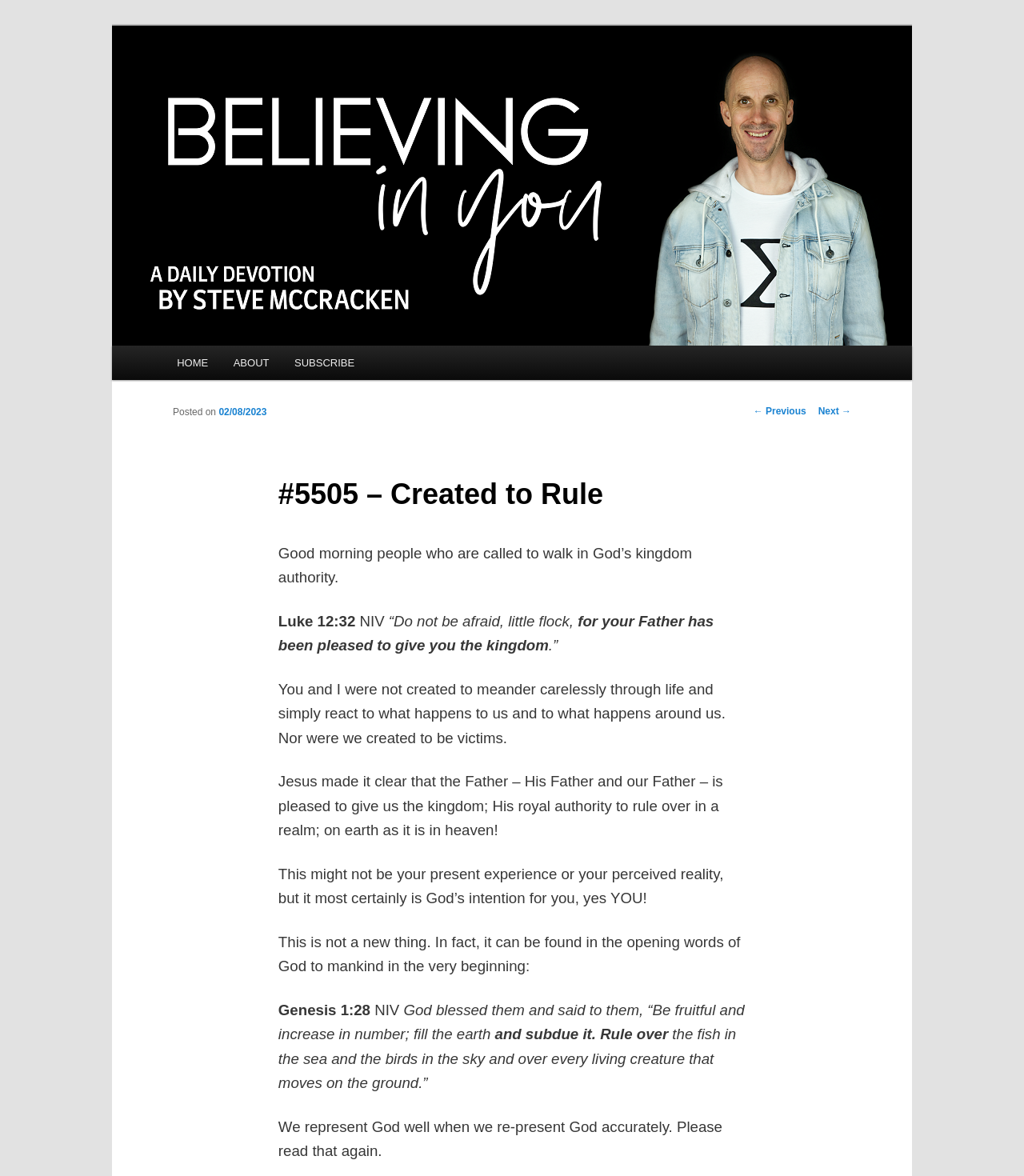Extract the top-level heading from the webpage and provide its text.

Believing In You